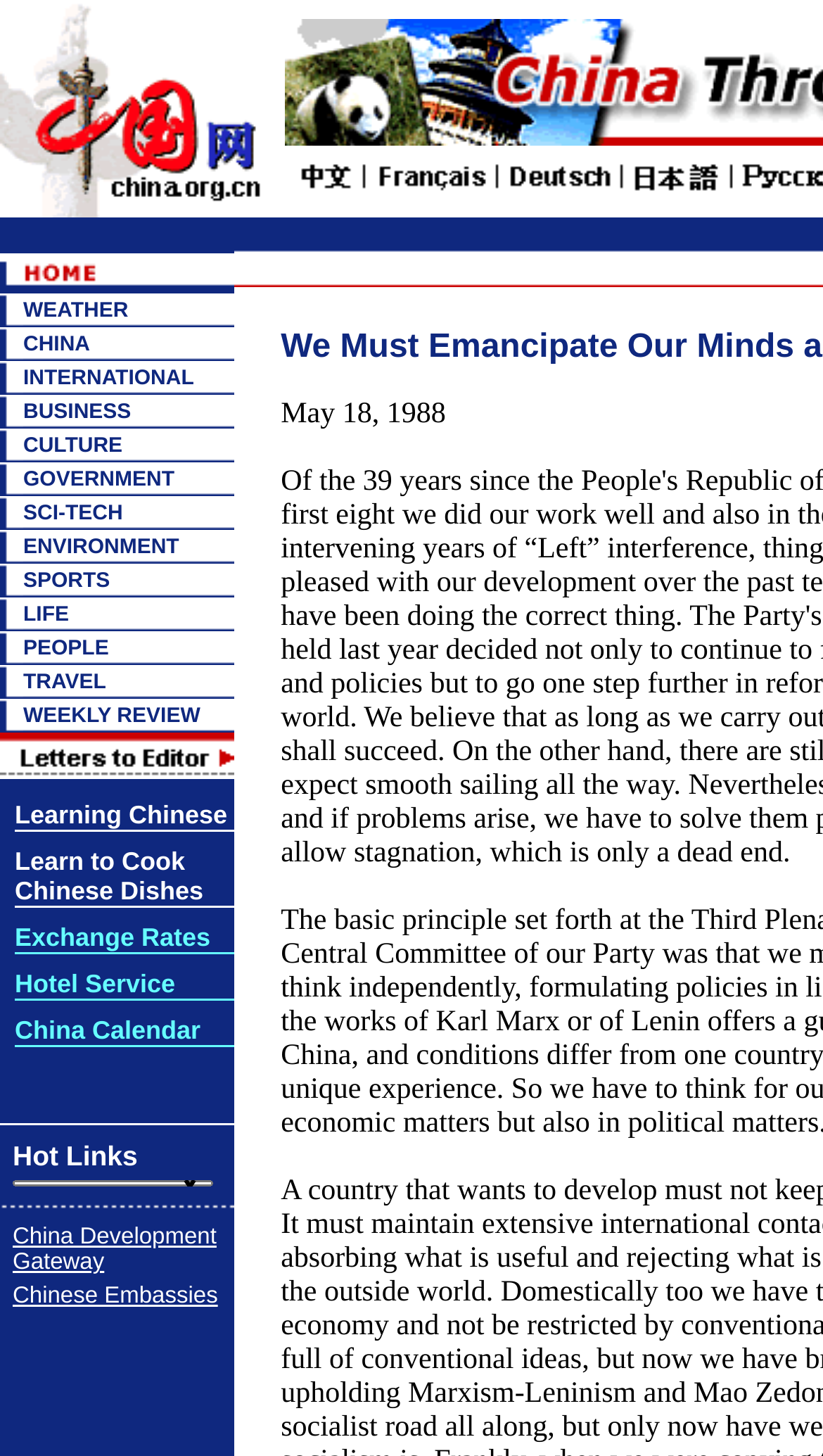Locate the bounding box coordinates of the clickable area to execute the instruction: "Click the GOVERNMENT link". Provide the coordinates as four float numbers between 0 and 1, represented as [left, top, right, bottom].

[0.028, 0.321, 0.212, 0.337]